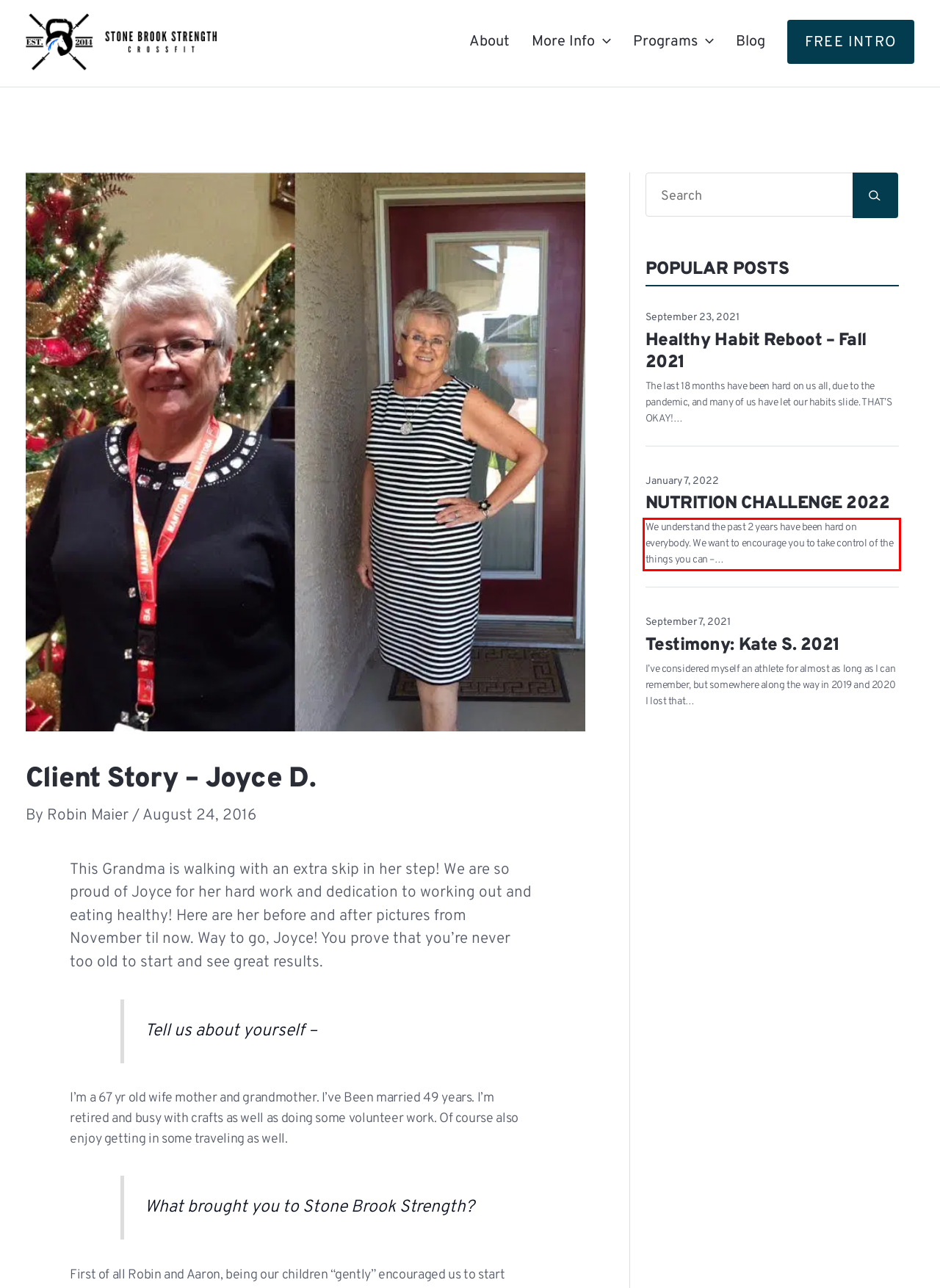Review the webpage screenshot provided, and perform OCR to extract the text from the red bounding box.

We understand the past 2 years have been hard on everybody. We want to encourage you to take control of the things you can –…